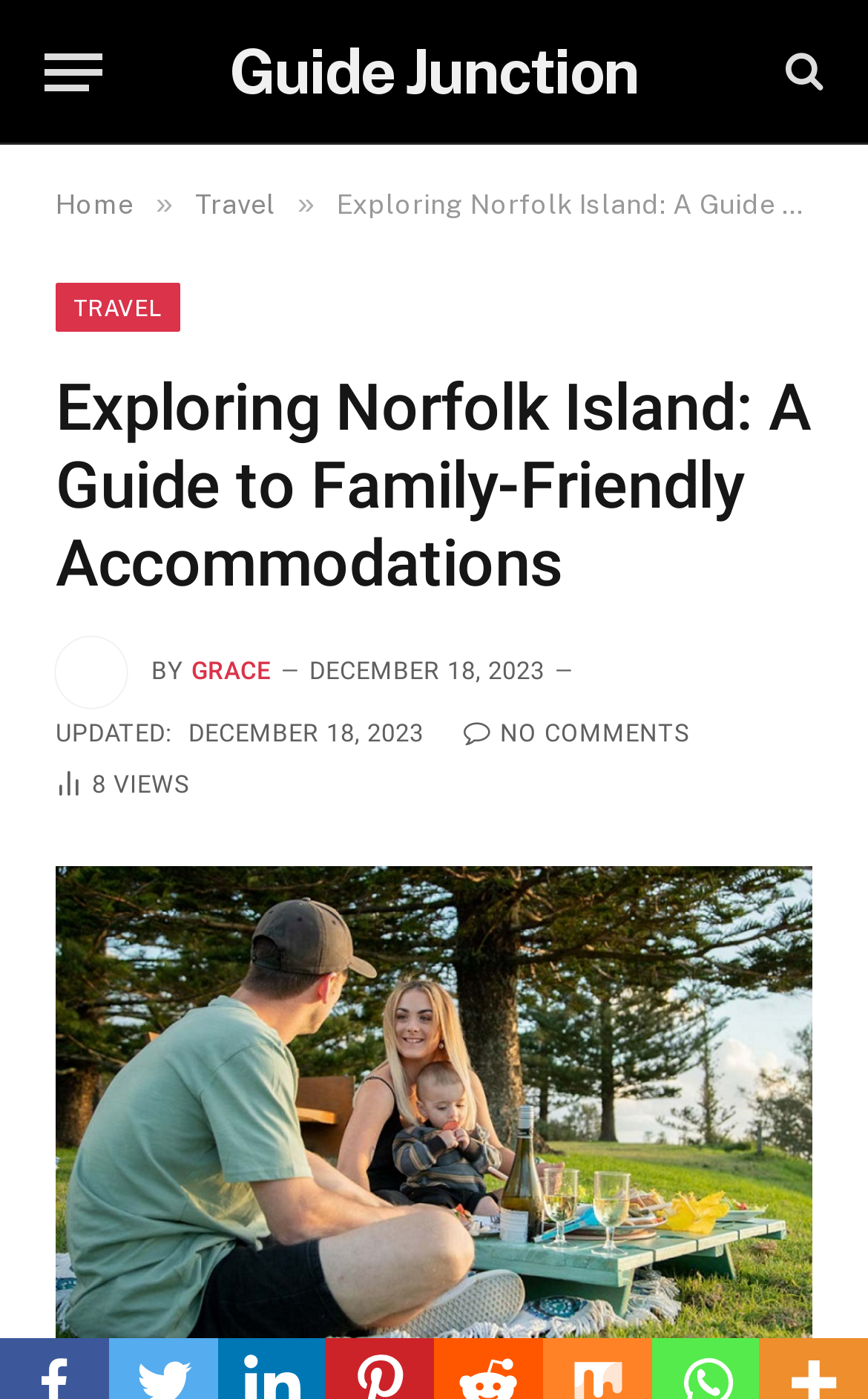When was the article updated?
From the screenshot, provide a brief answer in one word or phrase.

DECEMBER 18, 2023